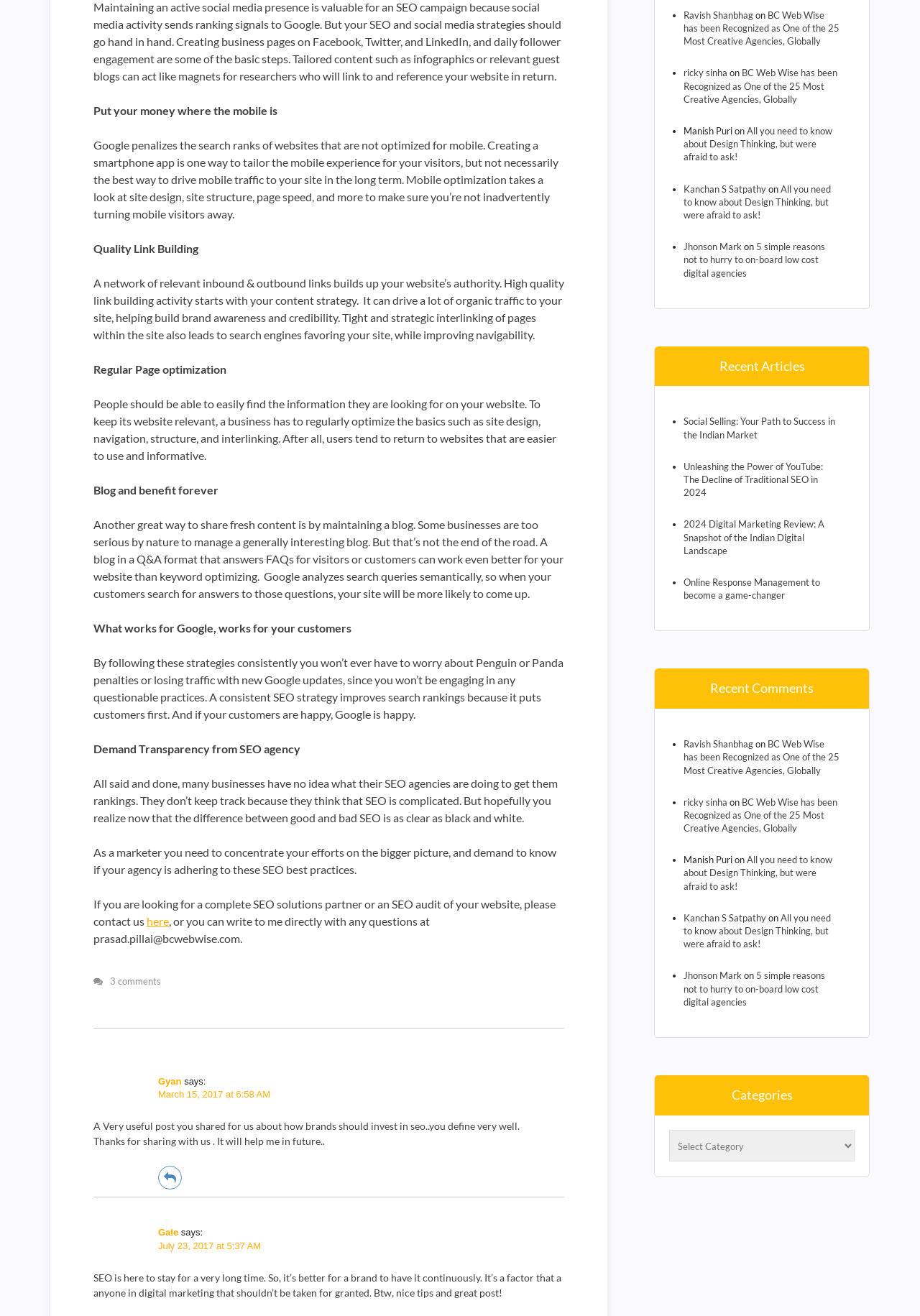Show me the bounding box coordinates of the clickable region to achieve the task as per the instruction: "Reply to Gyan's comment".

[0.172, 0.886, 0.198, 0.904]